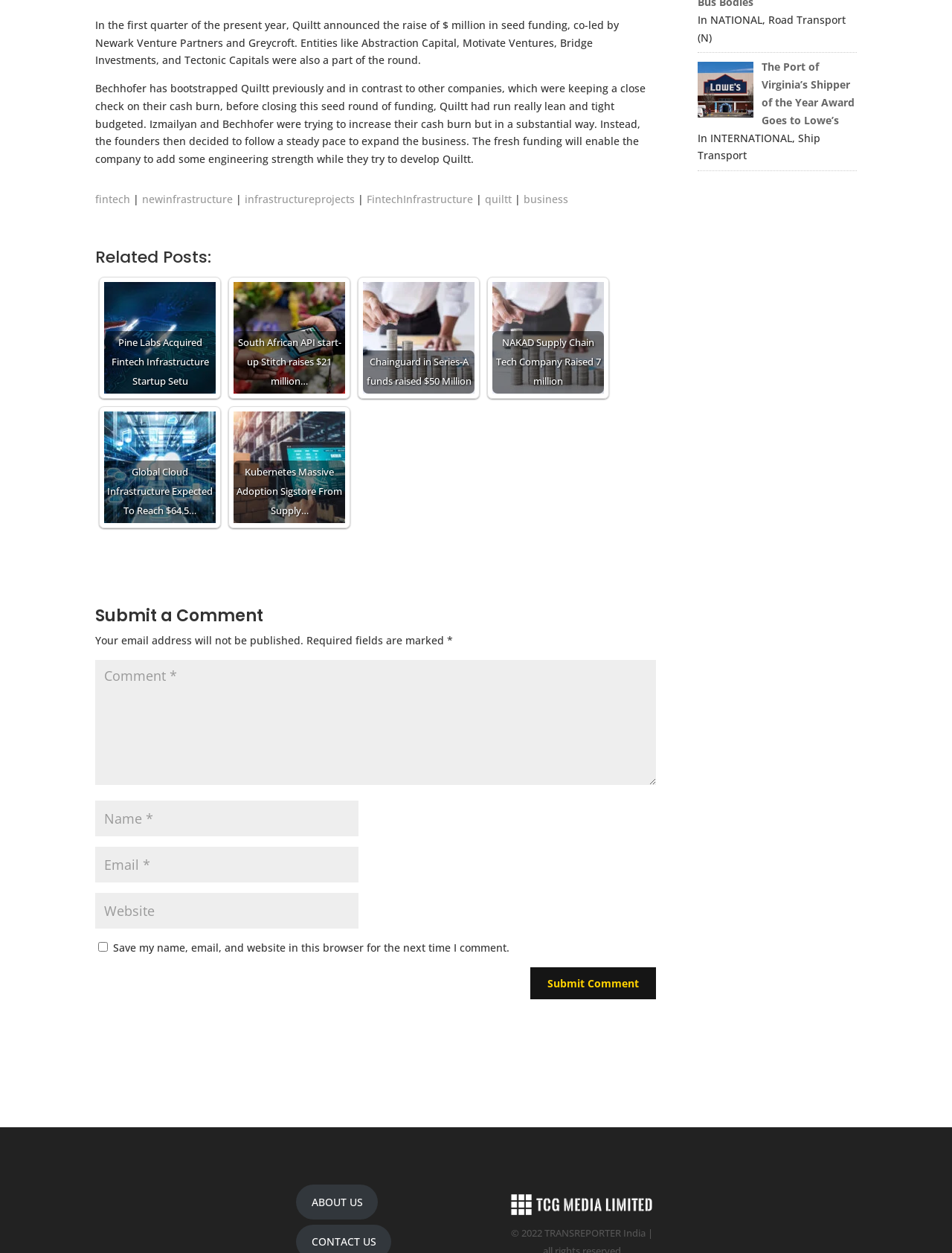Reply to the question with a brief word or phrase: What is Quiltt's recent funding amount?

$ million